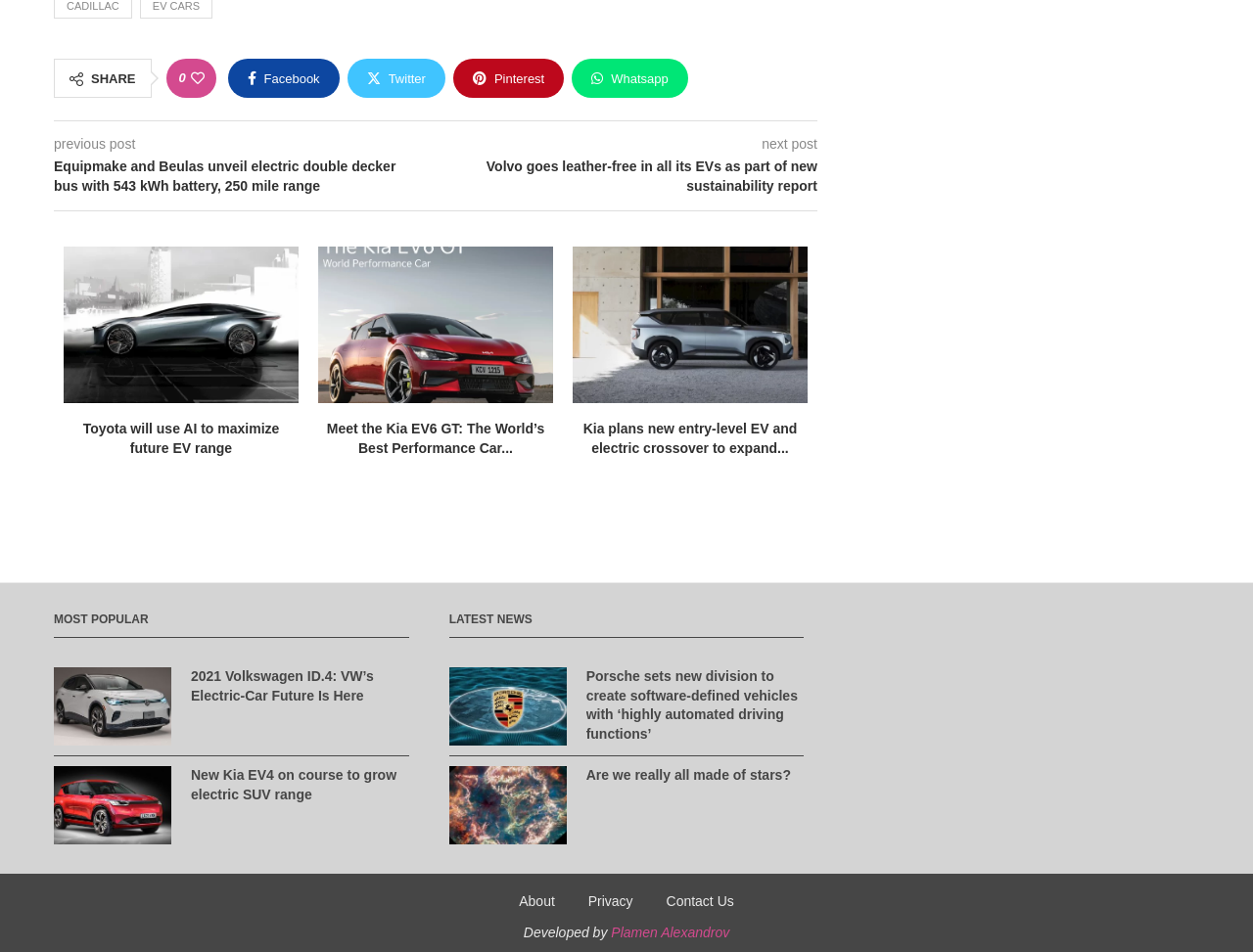Provide the bounding box coordinates, formatted as (top-left x, top-left y, bottom-right x, bottom-right y), with all values being floating point numbers between 0 and 1. Identify the bounding box of the UI element that matches the description: Contact Us

[0.532, 0.939, 0.586, 0.955]